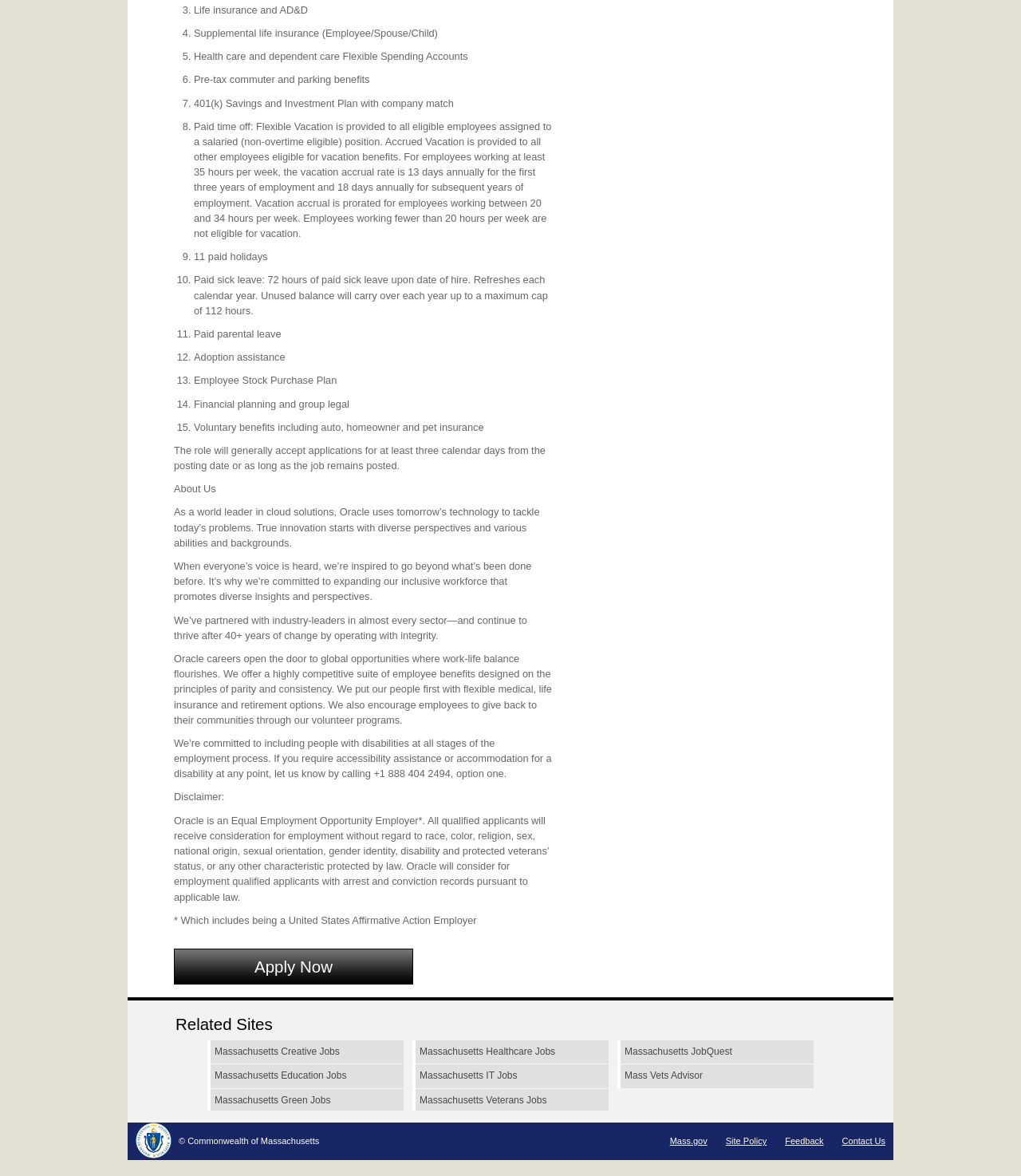Find the bounding box coordinates of the clickable element required to execute the following instruction: "Explore Massachusetts Creative Jobs". Provide the coordinates as four float numbers between 0 and 1, i.e., [left, top, right, bottom].

[0.203, 0.885, 0.395, 0.905]